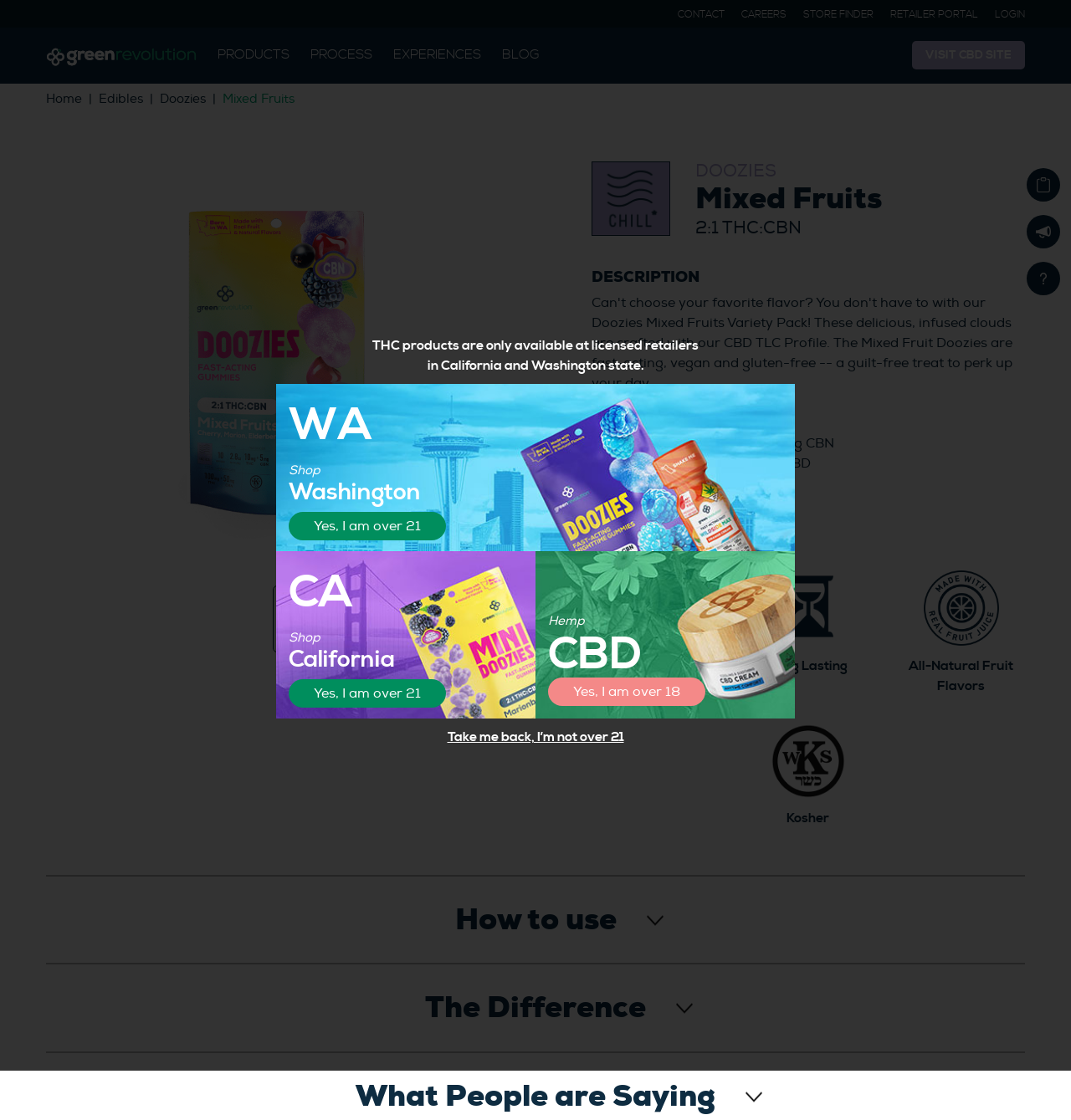What is the type of flavors used in the product?
Using the information presented in the image, please offer a detailed response to the question.

The type of flavors used in the product can be found in the 'DESCRIPTION' section of the webpage. Specifically, it is mentioned that the product has 'All-Natural Fruit Flavors'.